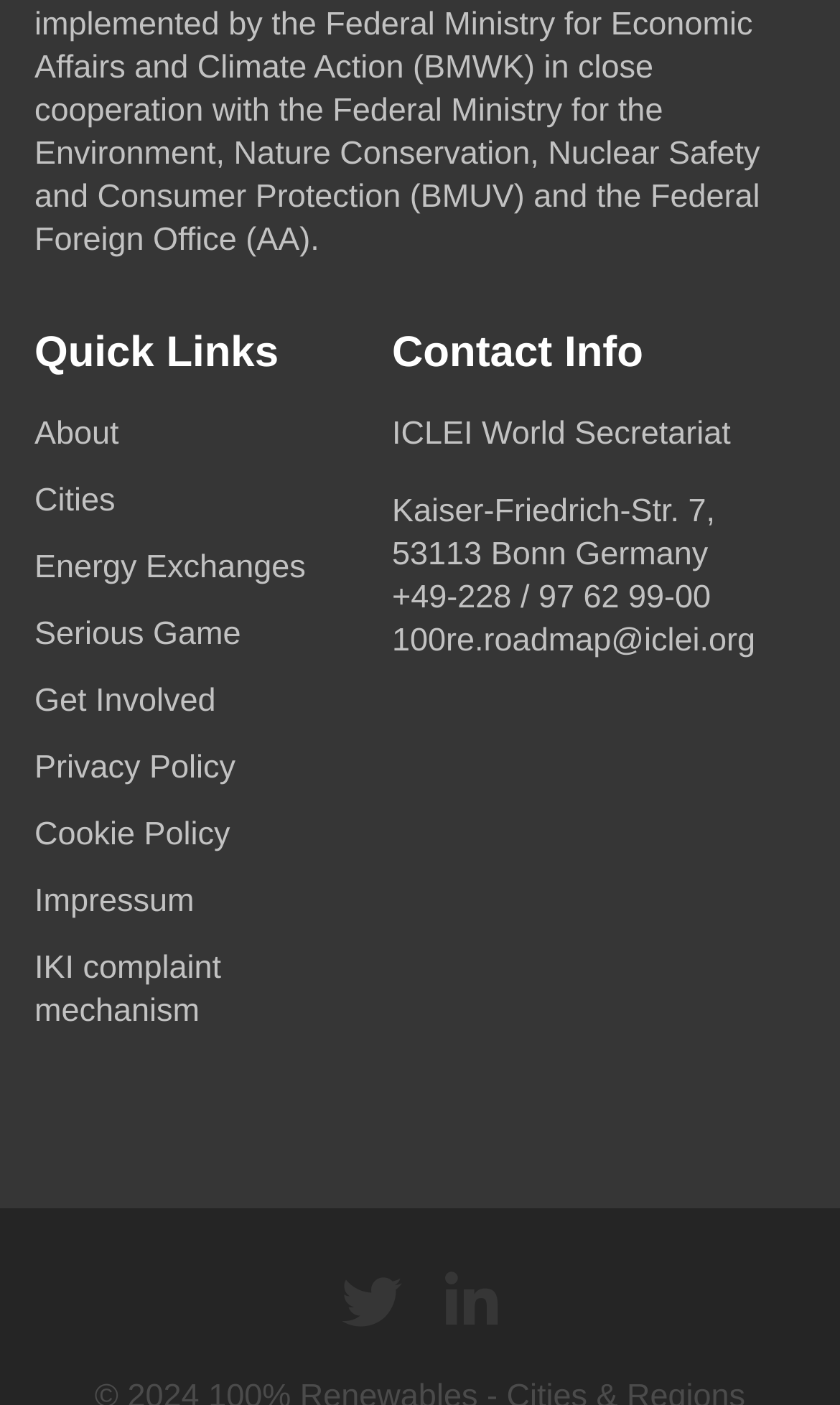What is the email address of ICLEI World Secretariat?
Provide a short answer using one word or a brief phrase based on the image.

100re.roadmap@iclei.org